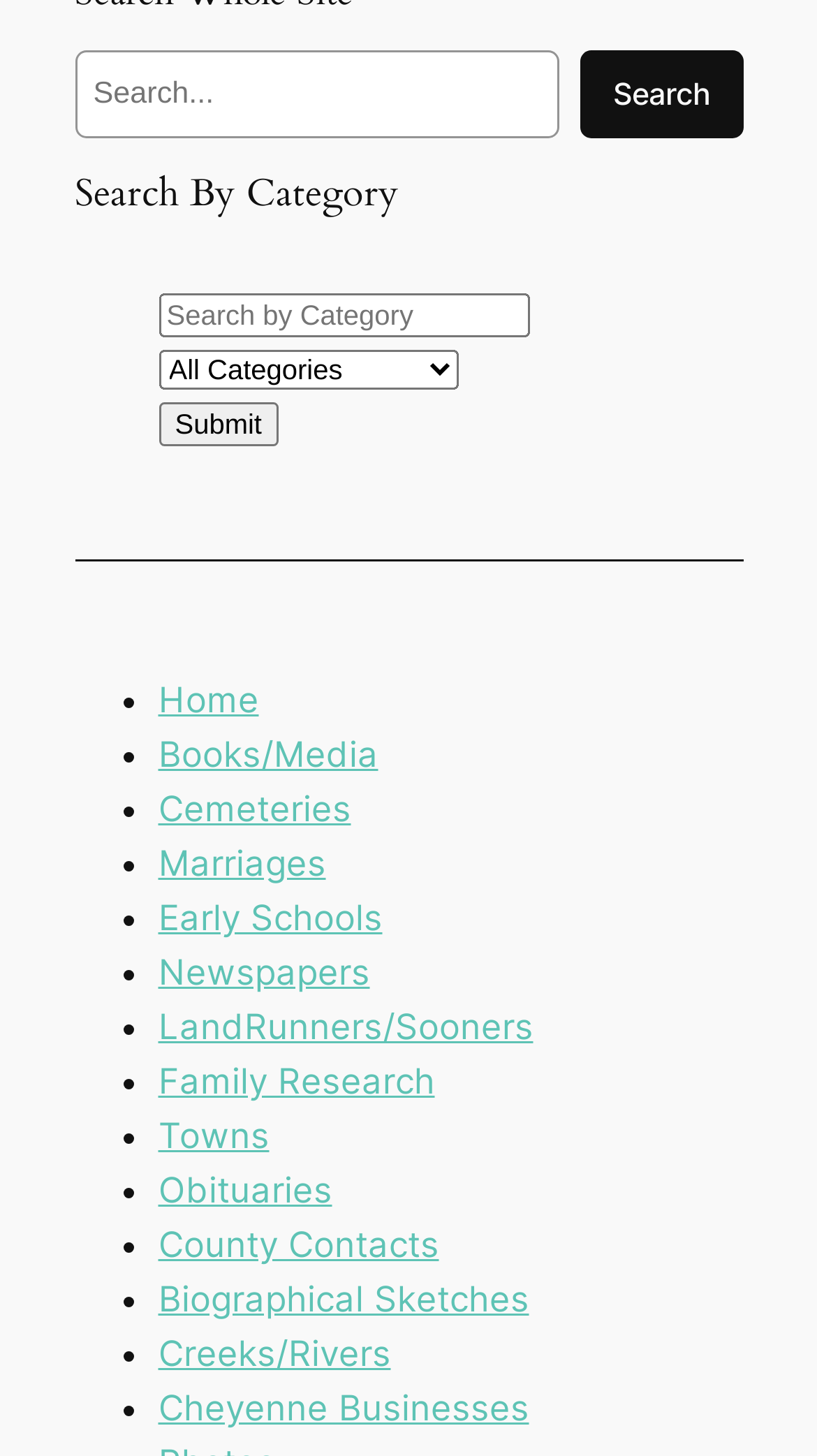Please answer the following question using a single word or phrase: 
How many categories are listed on the webpage?

20